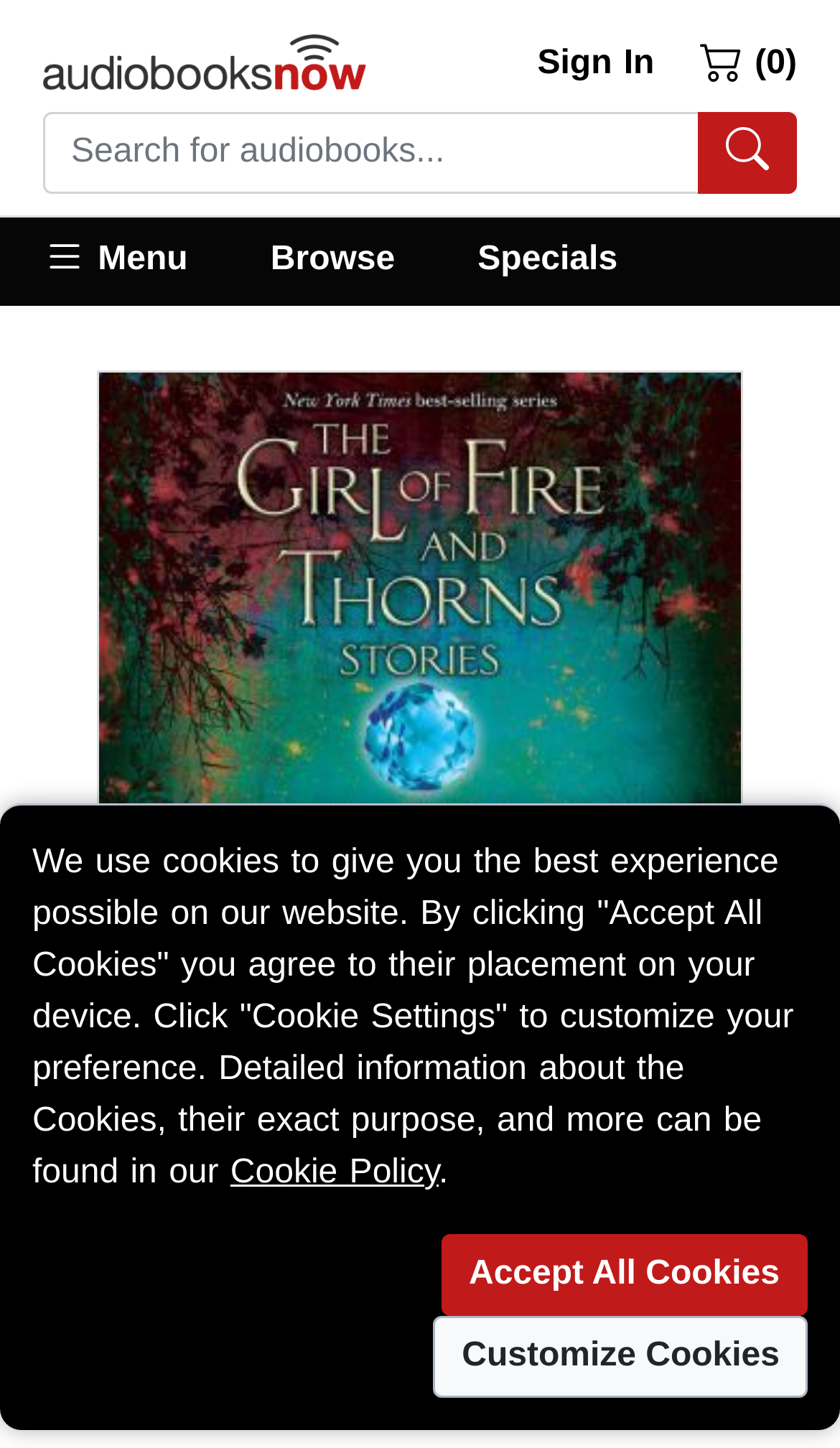Please identify the bounding box coordinates of the region to click in order to complete the given instruction: "Play a sample of the audiobook". The coordinates should be four float numbers between 0 and 1, i.e., [left, top, right, bottom].

[0.212, 0.732, 0.788, 0.789]